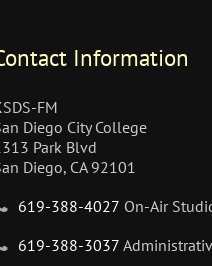Can you look at the image and give a comprehensive answer to the question:
What is the purpose of the contact information?

The contact information, including the address and phone numbers, is provided for listeners who wish to connect with the station, seek information about programming, or provide feedback, making it easy for viewers to find the necessary details.